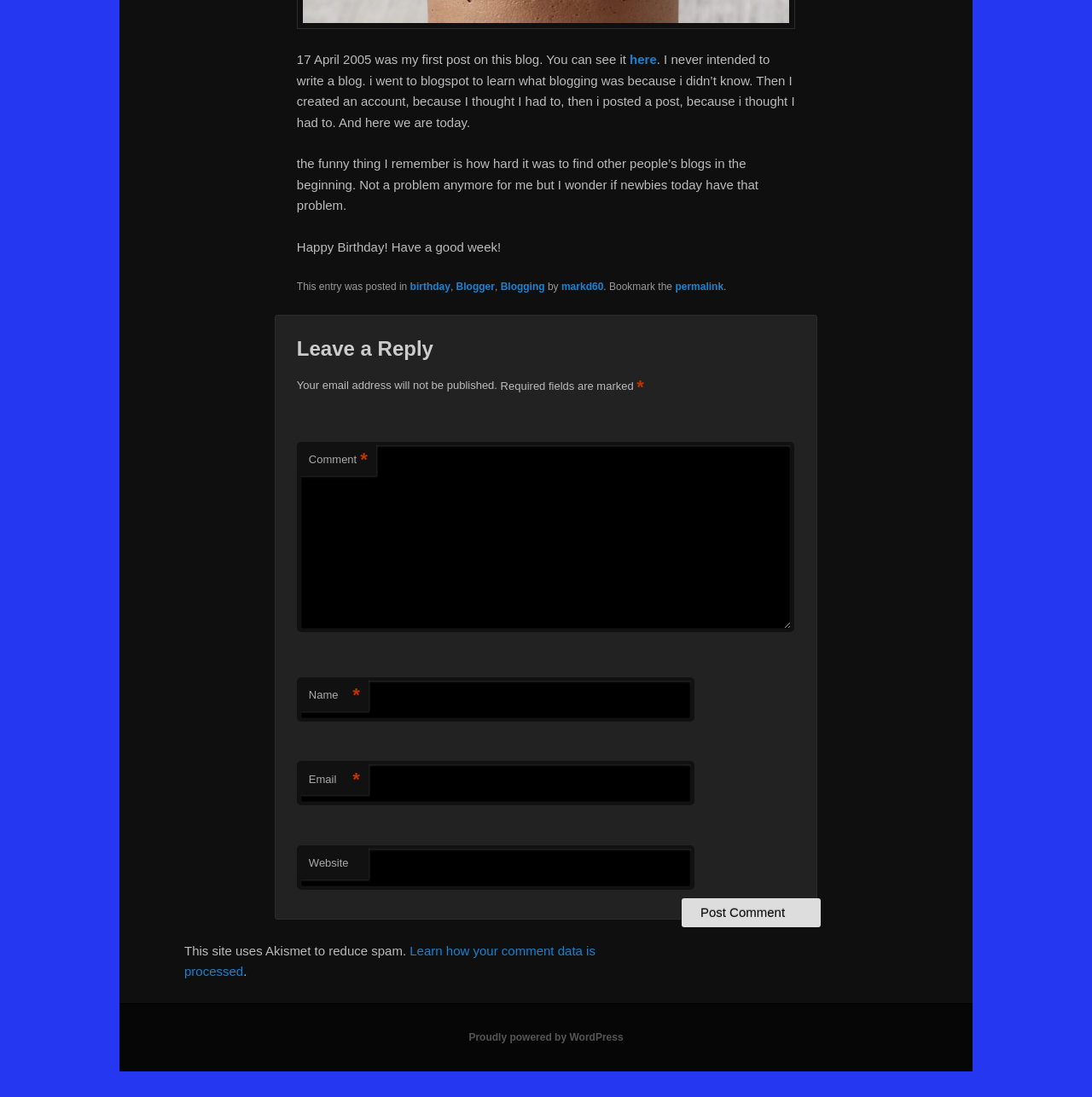Extract the bounding box coordinates of the UI element described by: "permalink". The coordinates should include four float numbers ranging from 0 to 1, e.g., [left, top, right, bottom].

[0.618, 0.255, 0.663, 0.266]